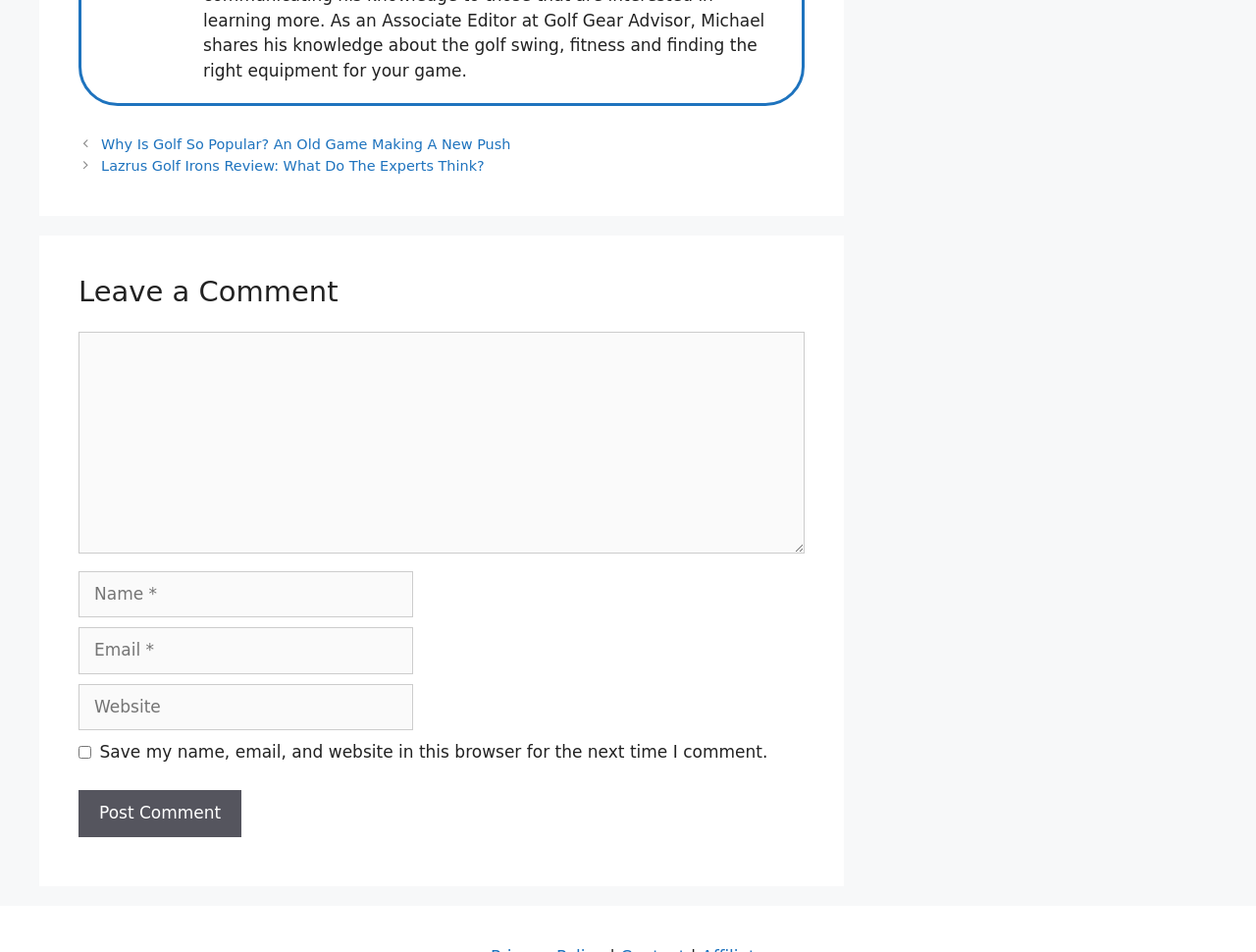What is the button at the bottom for?
Please use the image to provide a one-word or short phrase answer.

Post Comment